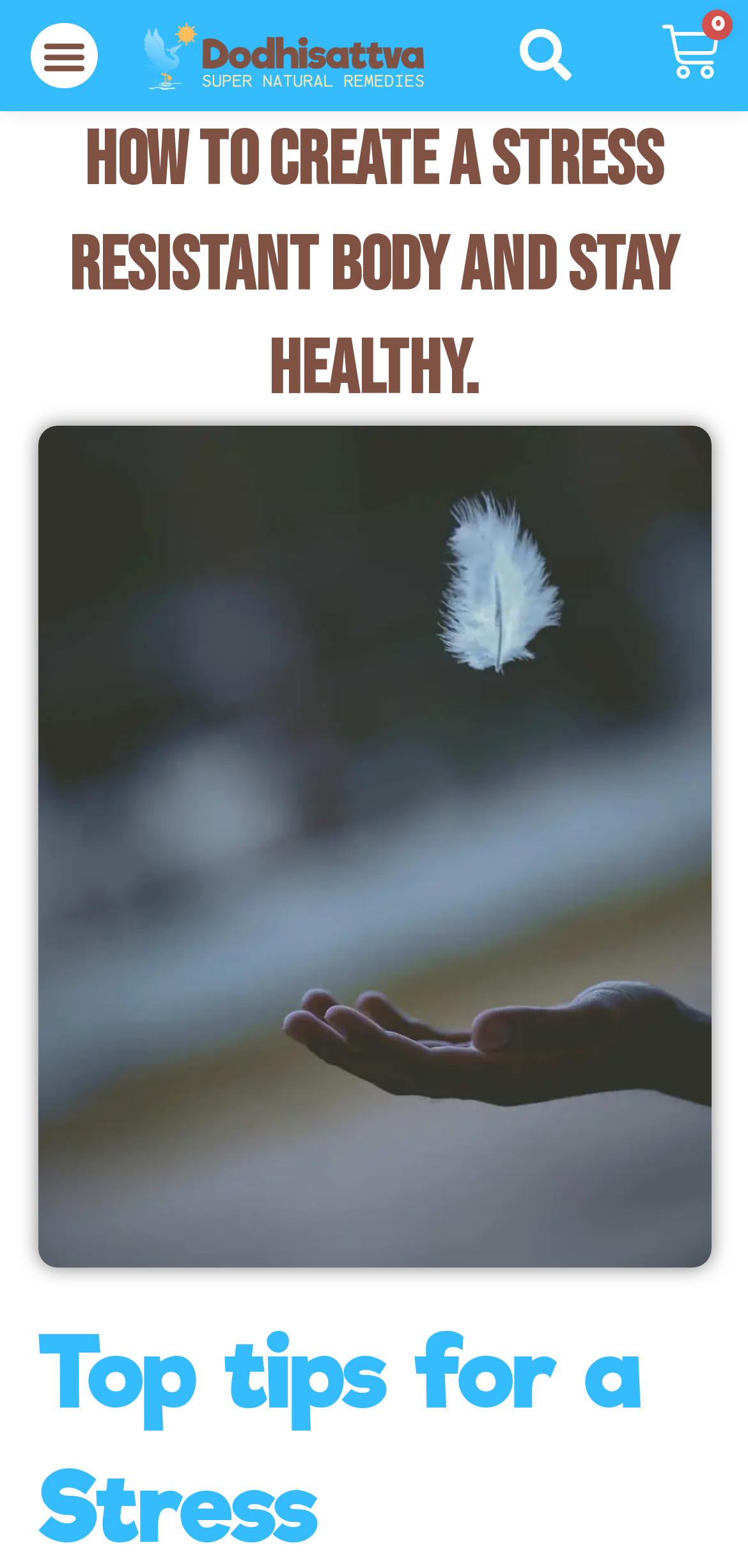What is the position of the menu toggle button?
Analyze the image and deliver a detailed answer to the question.

By analyzing the bounding box coordinates of the menu toggle button element, I found that its y1 and y2 values are relatively small, indicating that it is located at the top of the webpage. Additionally, its x1 value is smaller than its x2 value, suggesting that it is positioned on the left side of the webpage.